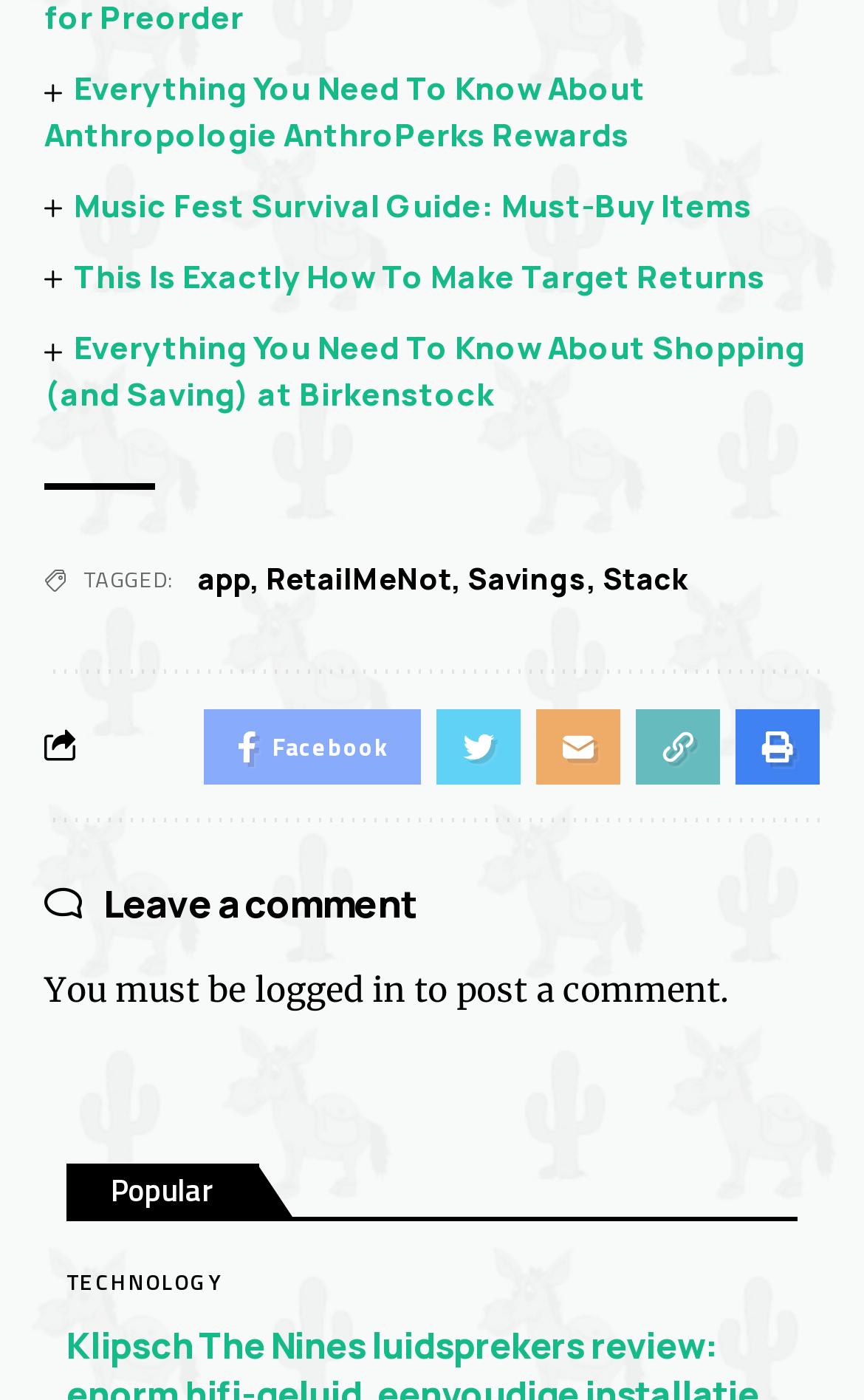Please identify the bounding box coordinates of the element on the webpage that should be clicked to follow this instruction: "Click on the 'Facebook' link". The bounding box coordinates should be given as four float numbers between 0 and 1, formatted as [left, top, right, bottom].

[0.236, 0.506, 0.487, 0.56]